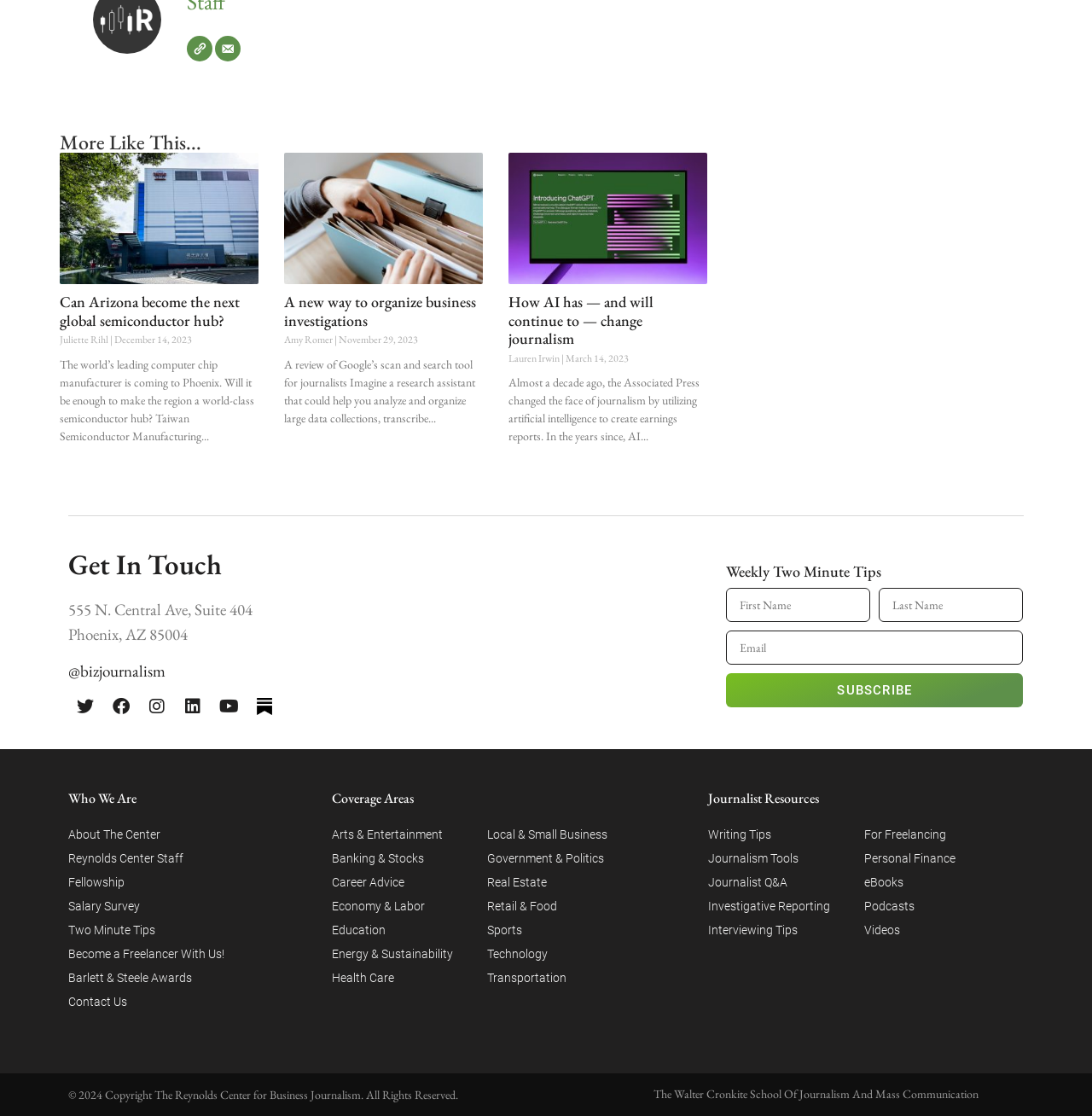Show the bounding box coordinates of the region that should be clicked to follow the instruction: "Click on the 'Website' link."

[0.171, 0.032, 0.194, 0.055]